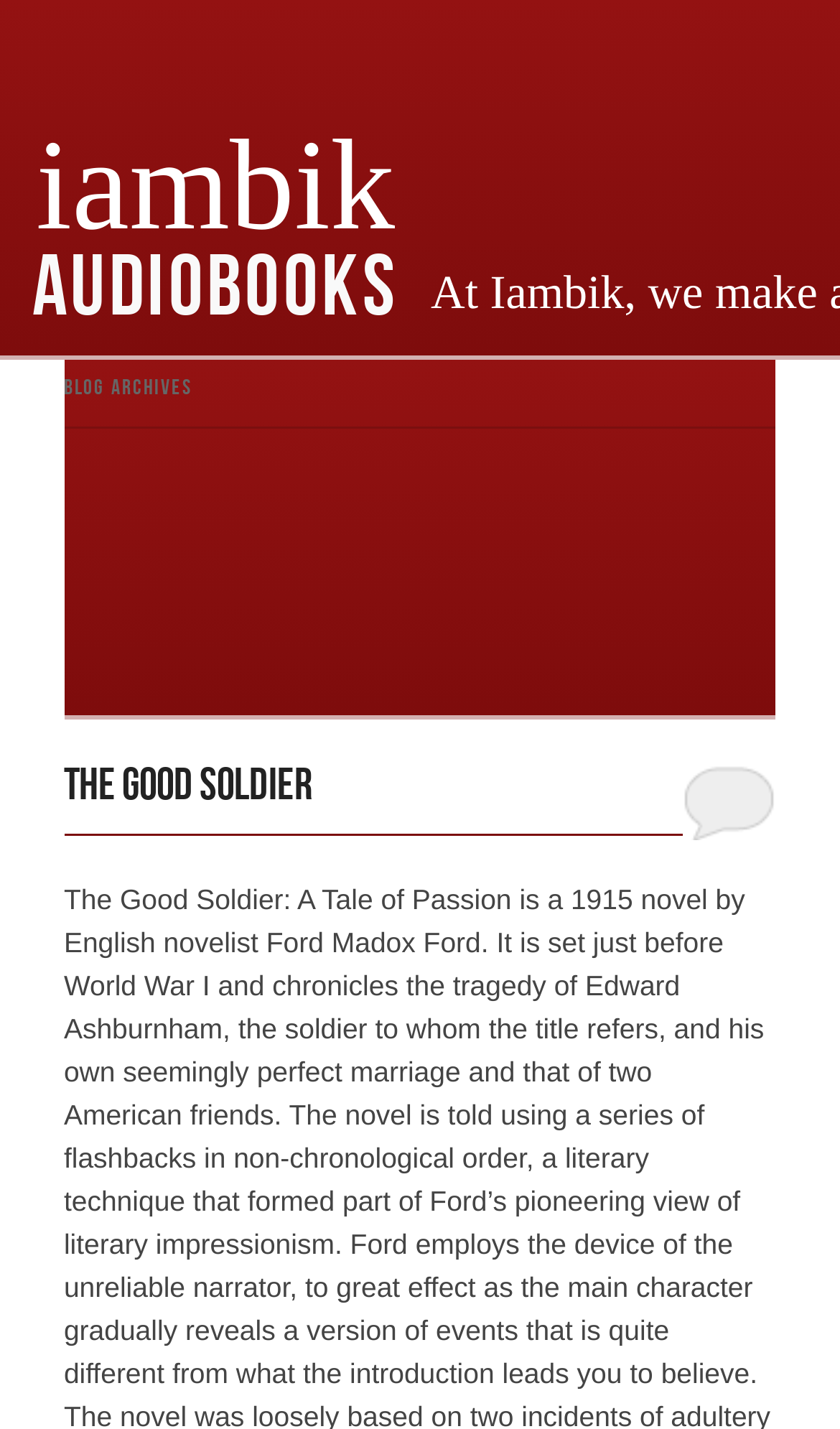What is the position of the 'BLOG ARCHIVES' section on the webpage?
Refer to the image and give a detailed answer to the question.

The question can be answered by comparing the y1 and y2 coordinates of the 'BLOG ARCHIVES' section with the header section. Since the y1 and y2 coordinates of the 'BLOG ARCHIVES' section are greater than those of the header section, it can be concluded that the 'BLOG ARCHIVES' section is positioned below the header.